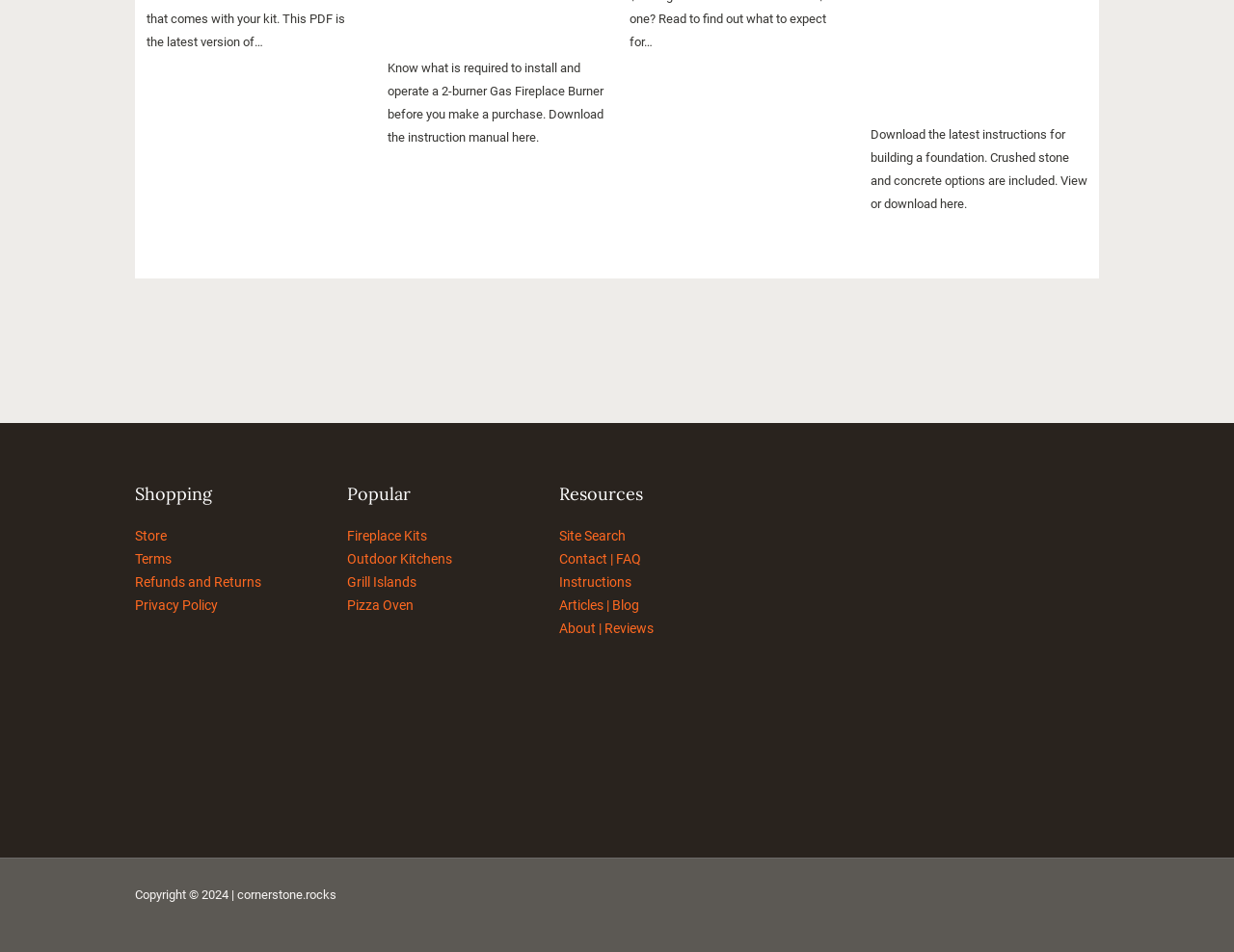Respond to the following query with just one word or a short phrase: 
What is the purpose of the 'Foundation' instructions?

Building a foundation